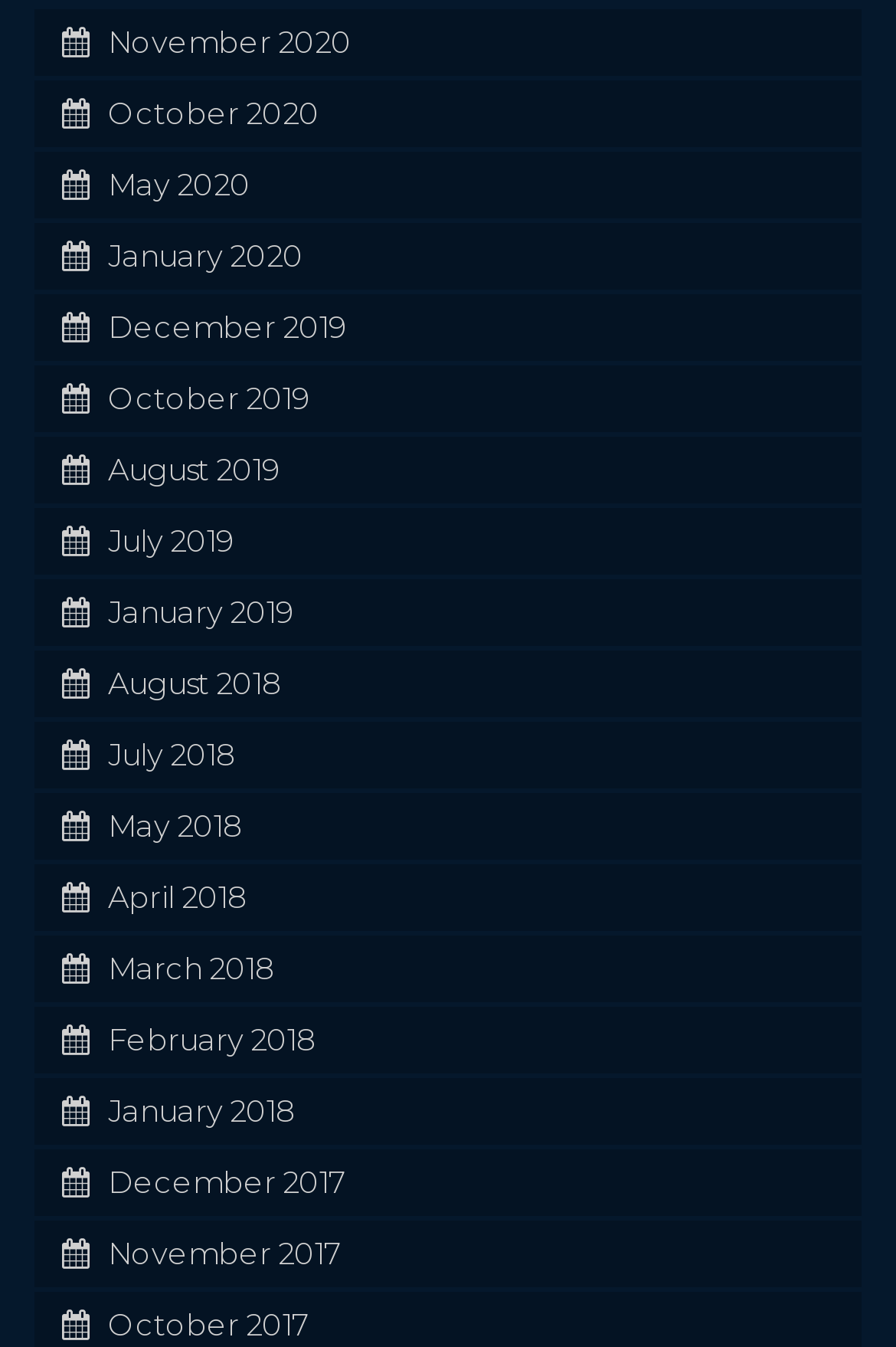Determine the coordinates of the bounding box that should be clicked to complete the instruction: "view October 2019". The coordinates should be represented by four float numbers between 0 and 1: [left, top, right, bottom].

[0.121, 0.282, 0.346, 0.31]